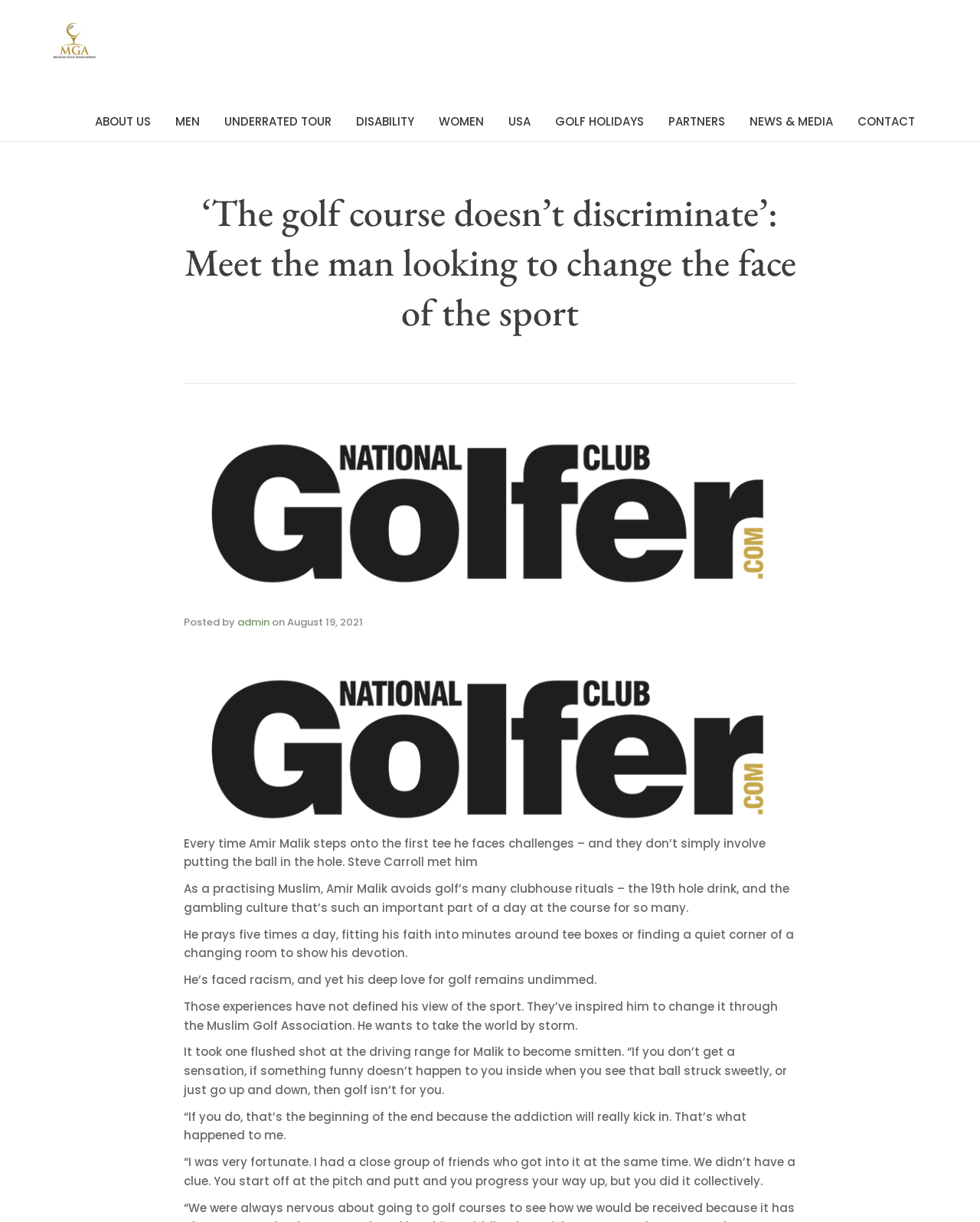How many times does Amir Malik pray in a day?
Please provide a detailed and thorough answer to the question.

The text states that Amir Malik prays five times a day, fitting his faith into minutes around tee boxes or finding a quiet corner of a changing room to show his devotion.